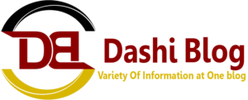What shape is the overarching motif?
Please respond to the question with a detailed and informative answer.

The caption states that the overarching motif in black and yellow adds a dynamic and cohesive feel to the design, and it is described as circular in shape, symbolizing the broad range of topics covered on the blog.